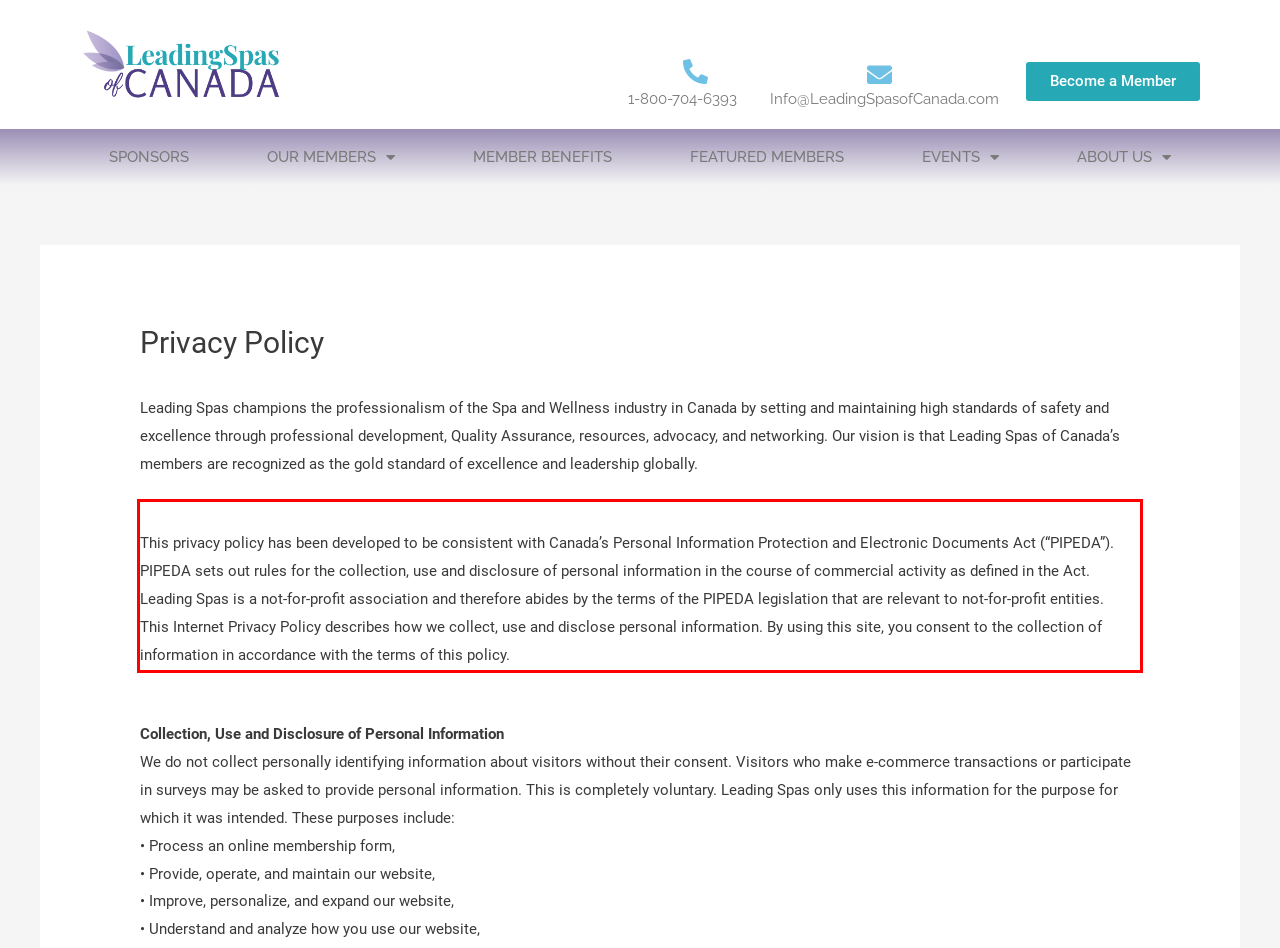Using the webpage screenshot, recognize and capture the text within the red bounding box.

This privacy policy has been developed to be consistent with Canada’s Personal Information Protection and Electronic Documents Act (“PIPEDA”). PIPEDA sets out rules for the collection, use and disclosure of personal information in the course of commercial activity as defined in the Act. Leading Spas is a not-for-profit association and therefore abides by the terms of the PIPEDA legislation that are relevant to not-for-profit entities. This Internet Privacy Policy describes how we collect, use and disclose personal information. By using this site, you consent to the collection of information in accordance with the terms of this policy.